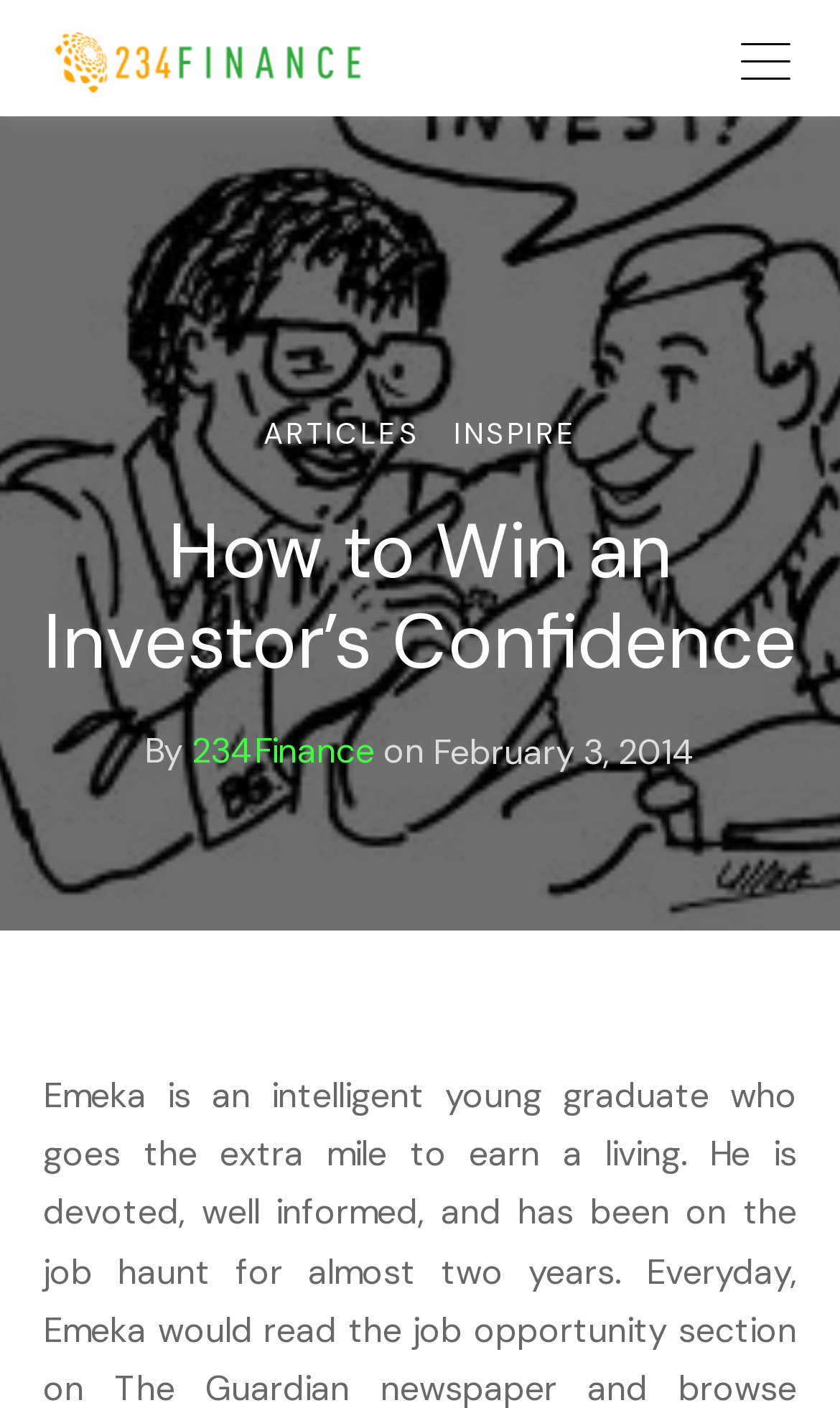Given the following UI element description: "Header v4", find the bounding box coordinates in the webpage screenshot.

[0.436, 0.359, 0.614, 0.416]